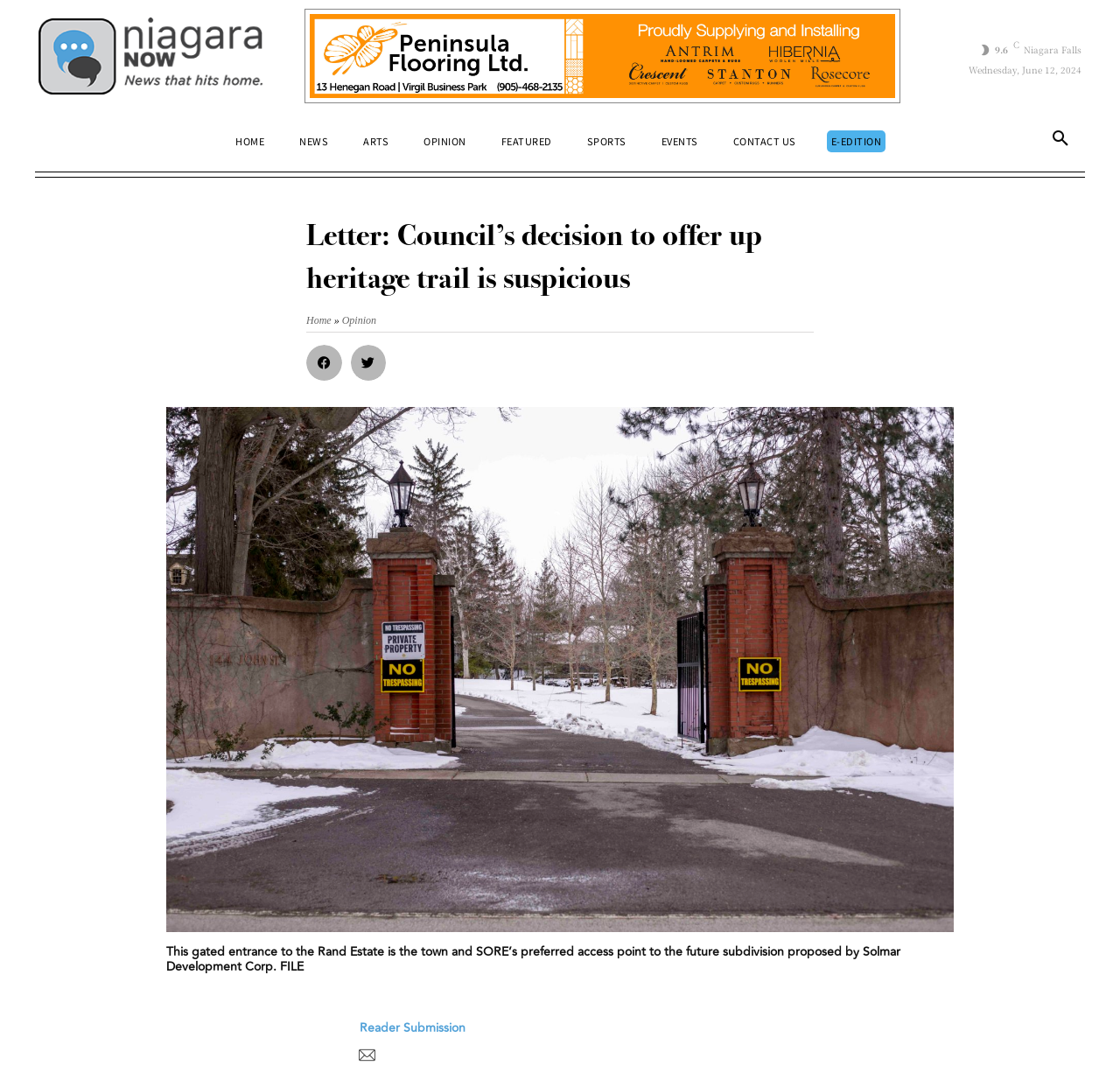Please identify the bounding box coordinates of where to click in order to follow the instruction: "Click the logo".

[0.034, 0.016, 0.235, 0.087]